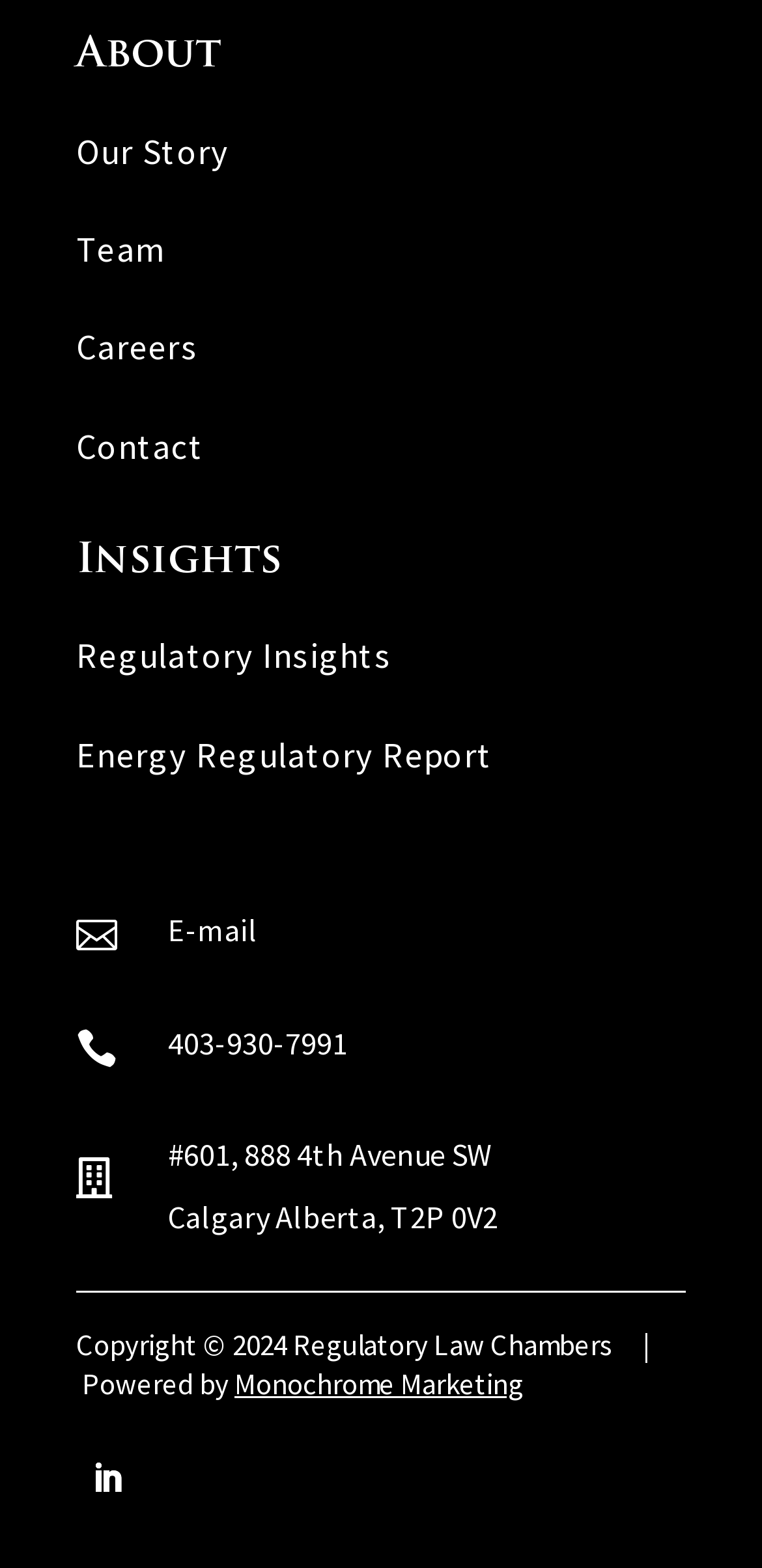Respond with a single word or phrase for the following question: 
What is the phone number mentioned on the webpage?

403-930-7991